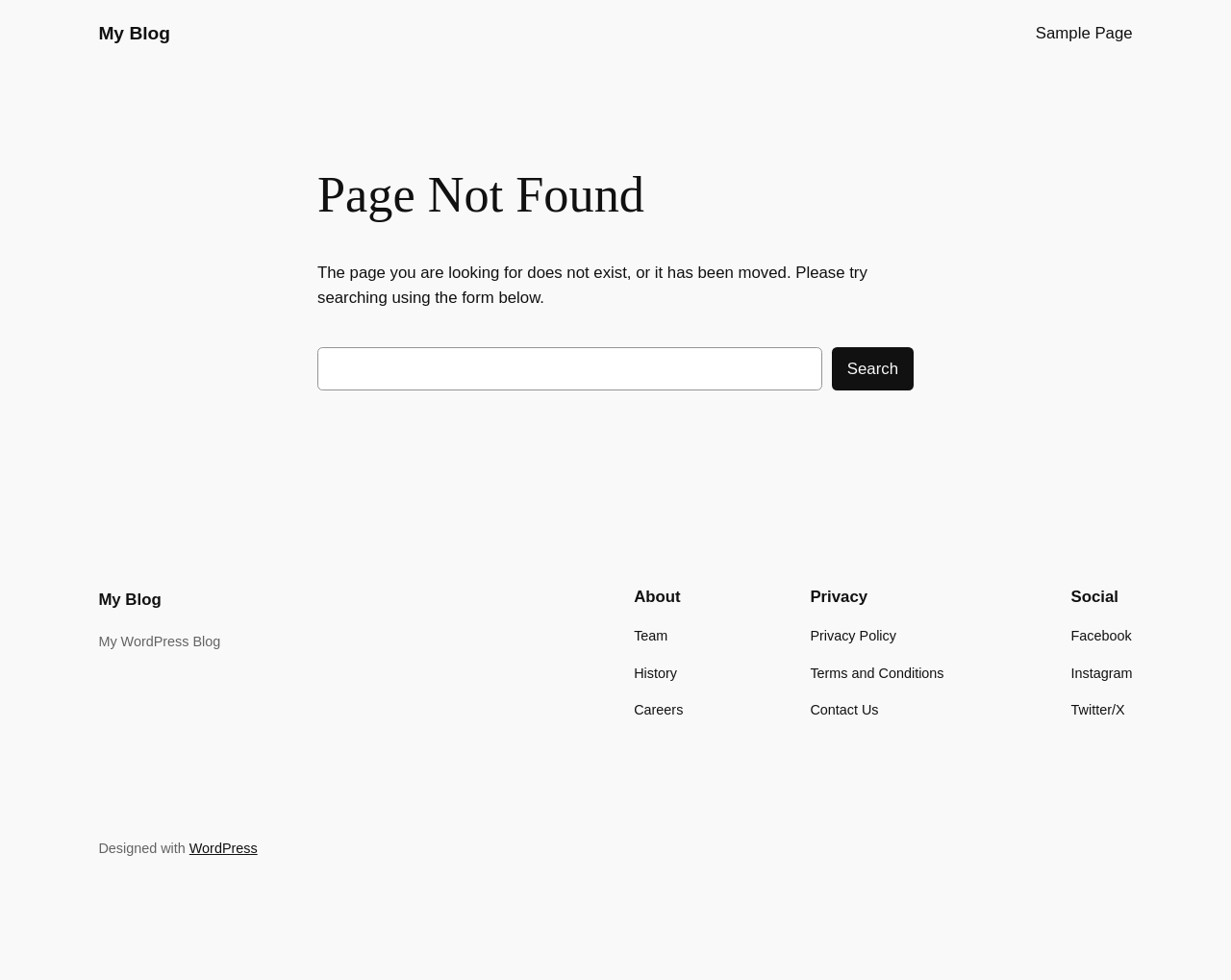Can you identify the bounding box coordinates of the clickable region needed to carry out this instruction: 'check About'? The coordinates should be four float numbers within the range of 0 to 1, stated as [left, top, right, bottom].

[0.515, 0.638, 0.555, 0.735]